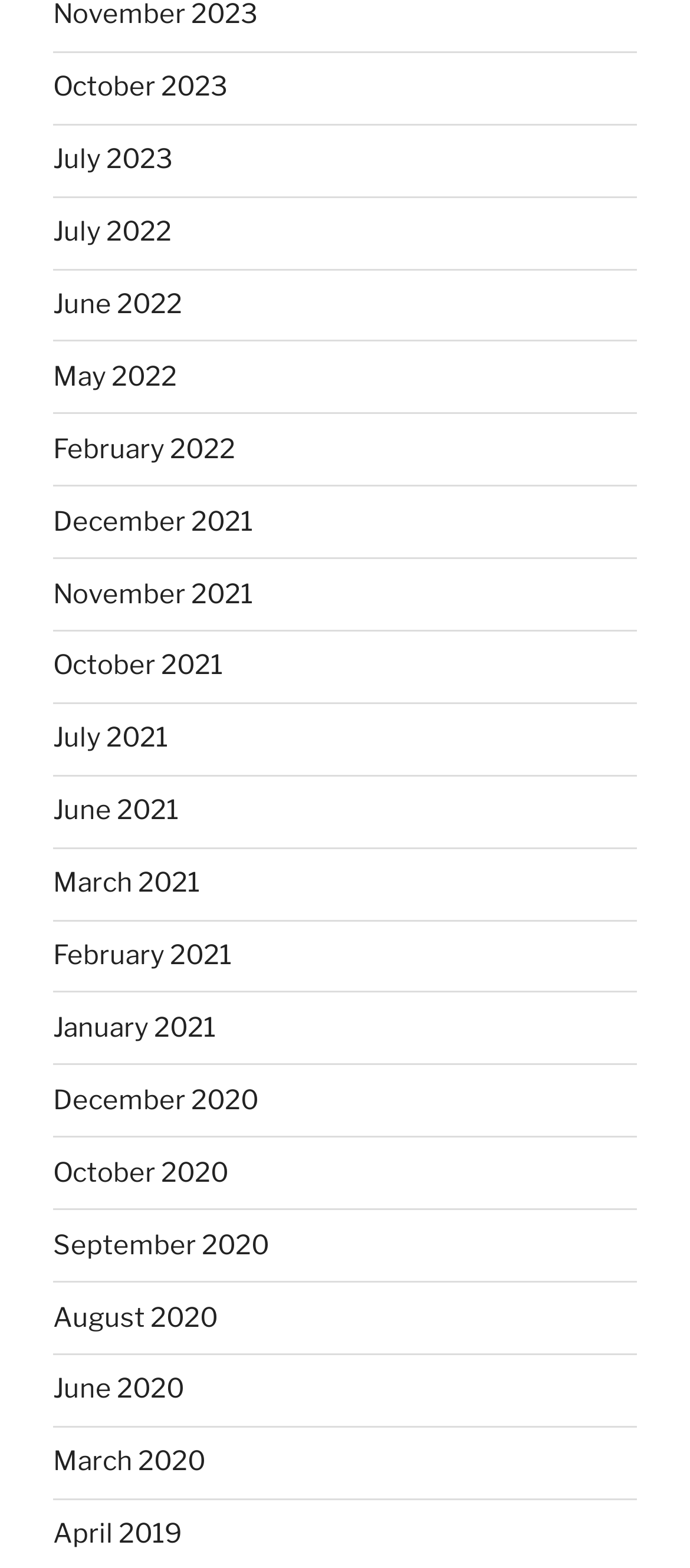Are the links on the webpage organized in chronological order?
Examine the image closely and answer the question with as much detail as possible.

By examining the links on the webpage, I noticed that they are organized in chronological order, with the most recent month (October 2023) at the top and the earliest month (April 2019) at the bottom.